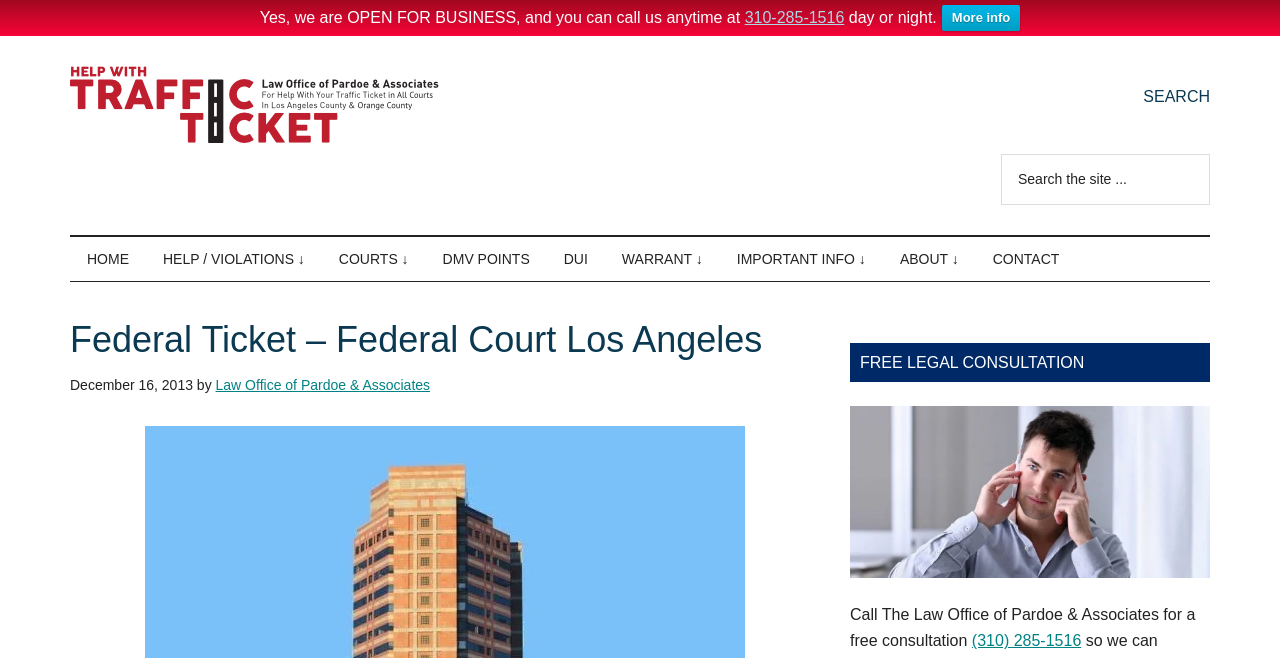Based on the image, provide a detailed response to the question:
What is the date of the latest article?

I found the date of the latest article by looking at the header section of the webpage, where it says 'Federal Ticket – Federal Court Los Angeles' and has a timestamp that says 'December 16, 2013'.